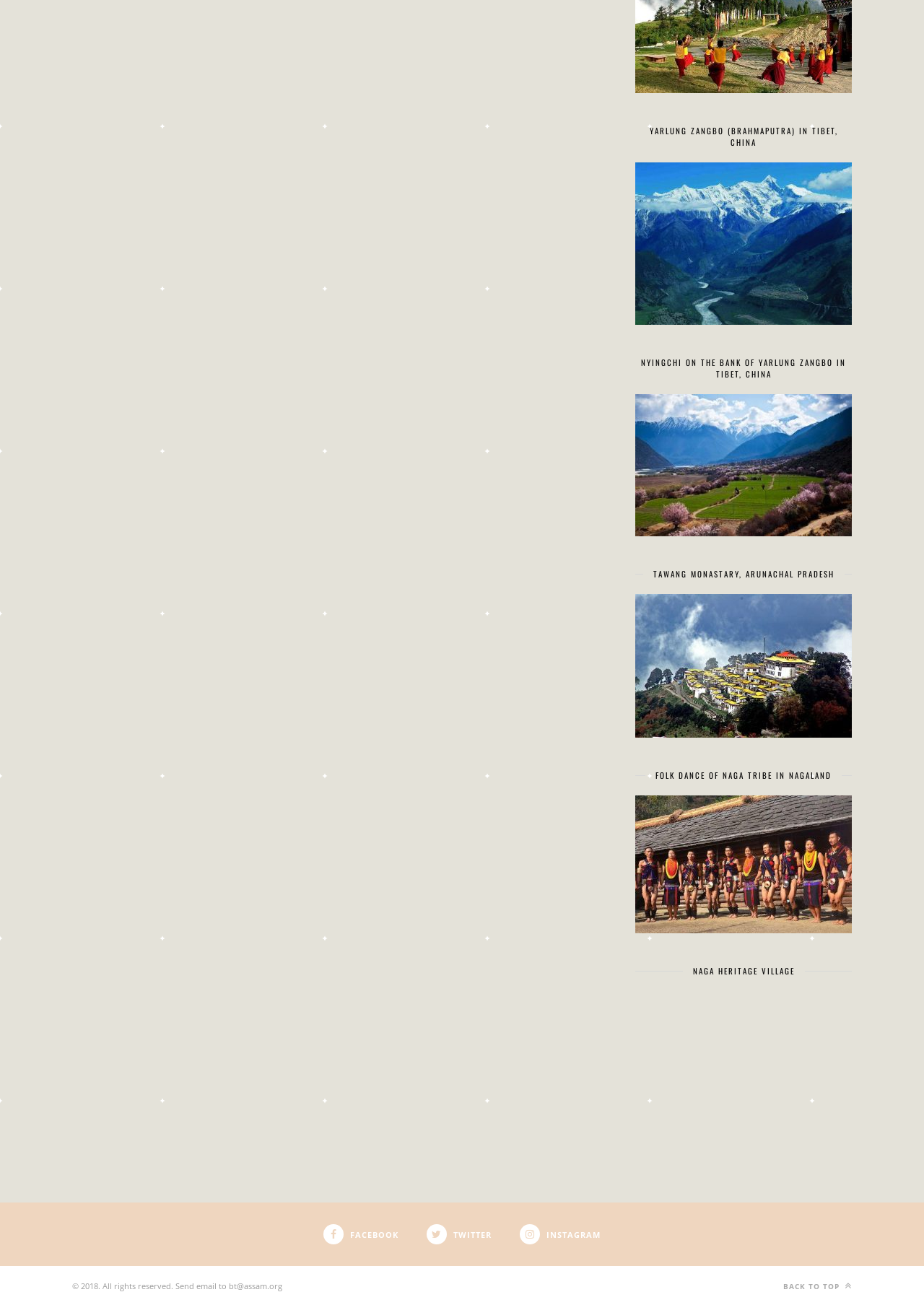What is the copyright year mentioned at the bottom of the page?
Please provide a single word or phrase as the answer based on the screenshot.

2018